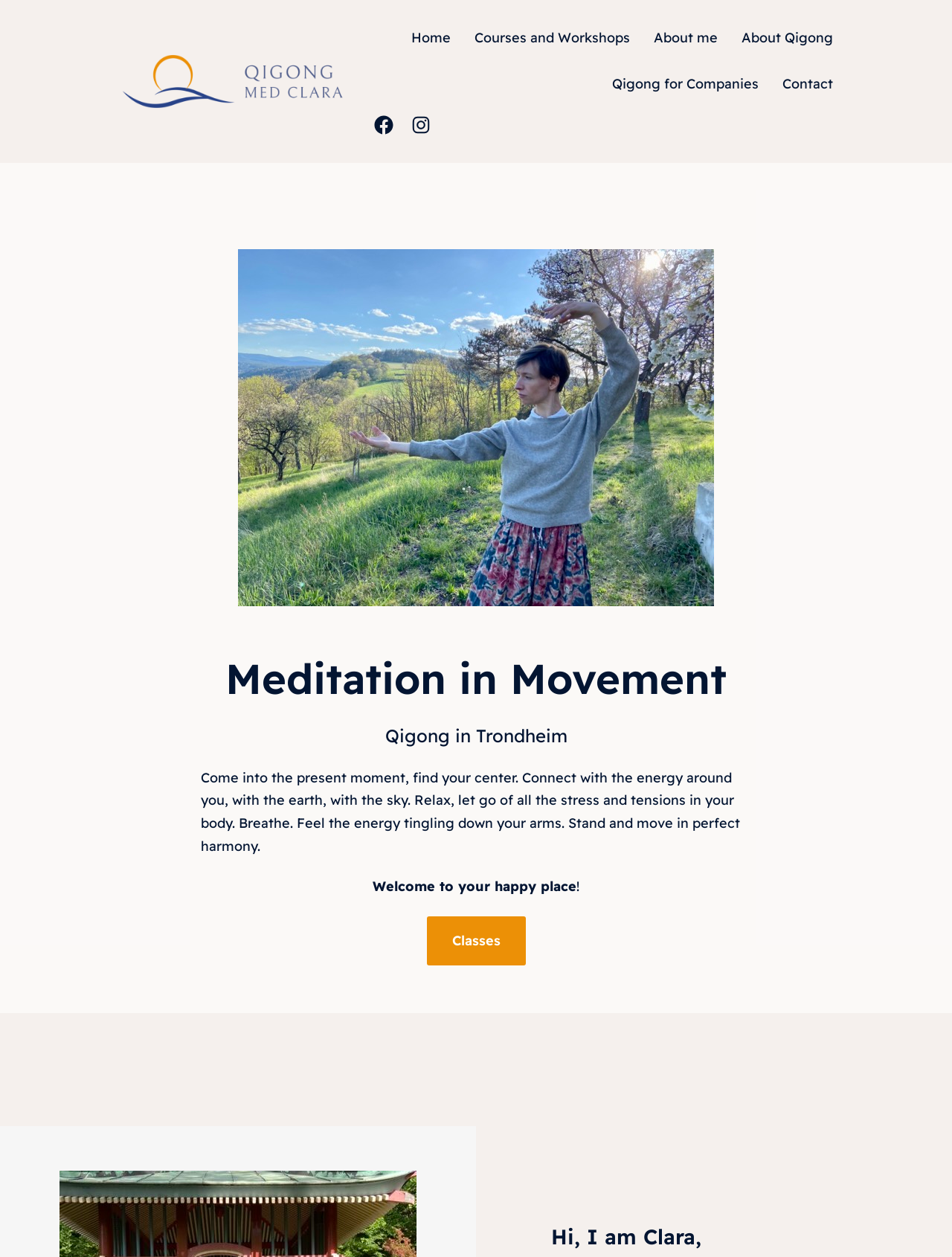Find the bounding box coordinates for the area you need to click to carry out the instruction: "Read About Qigong". The coordinates should be four float numbers between 0 and 1, indicated as [left, top, right, bottom].

[0.779, 0.021, 0.875, 0.039]